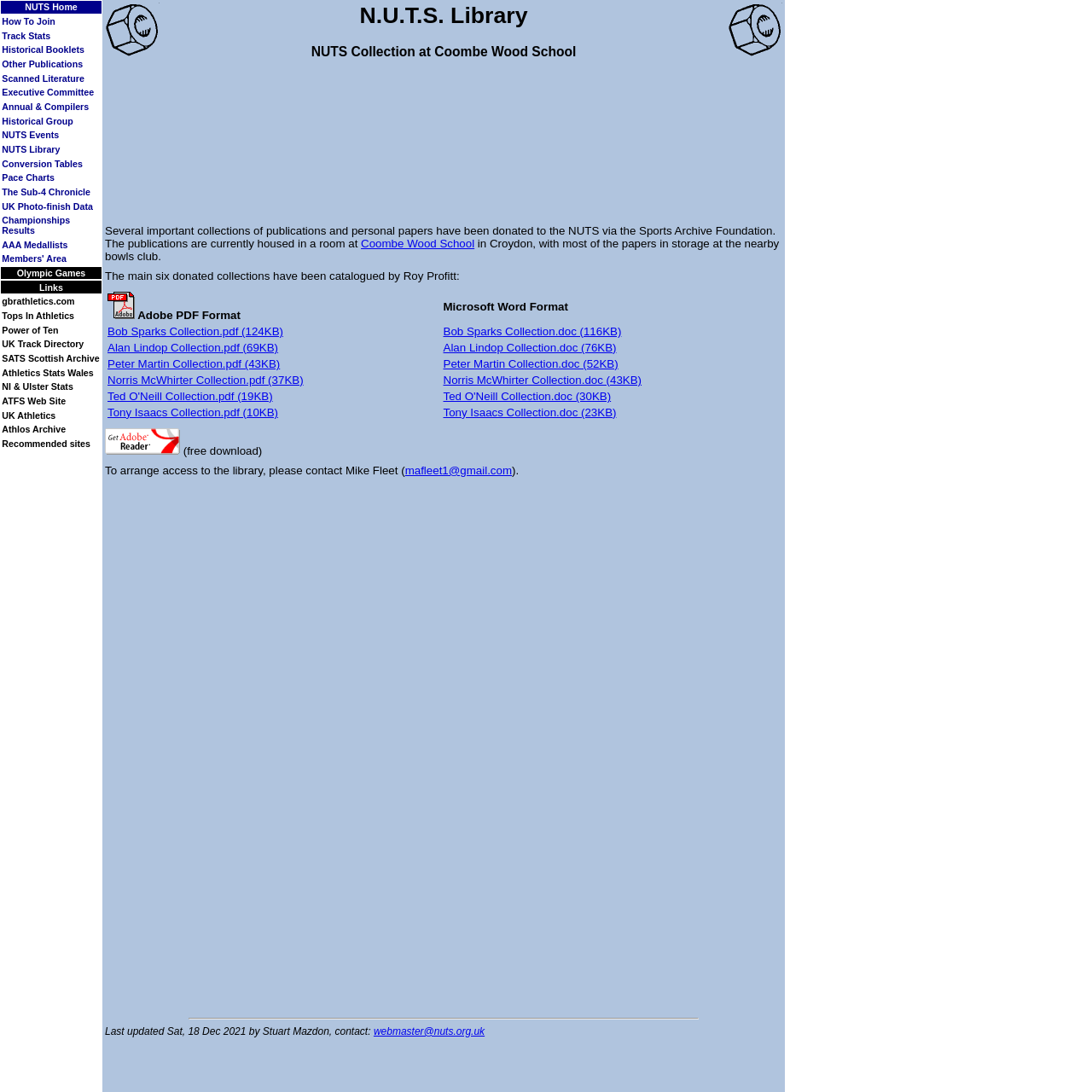Provide the bounding box coordinates, formatted as (top-left x, top-left y, bottom-right x, bottom-right y), with all values being floating point numbers between 0 and 1. Identify the bounding box of the UI element that matches the description: Norris McWhirter Collection.pdf (37KB)

[0.098, 0.342, 0.278, 0.354]